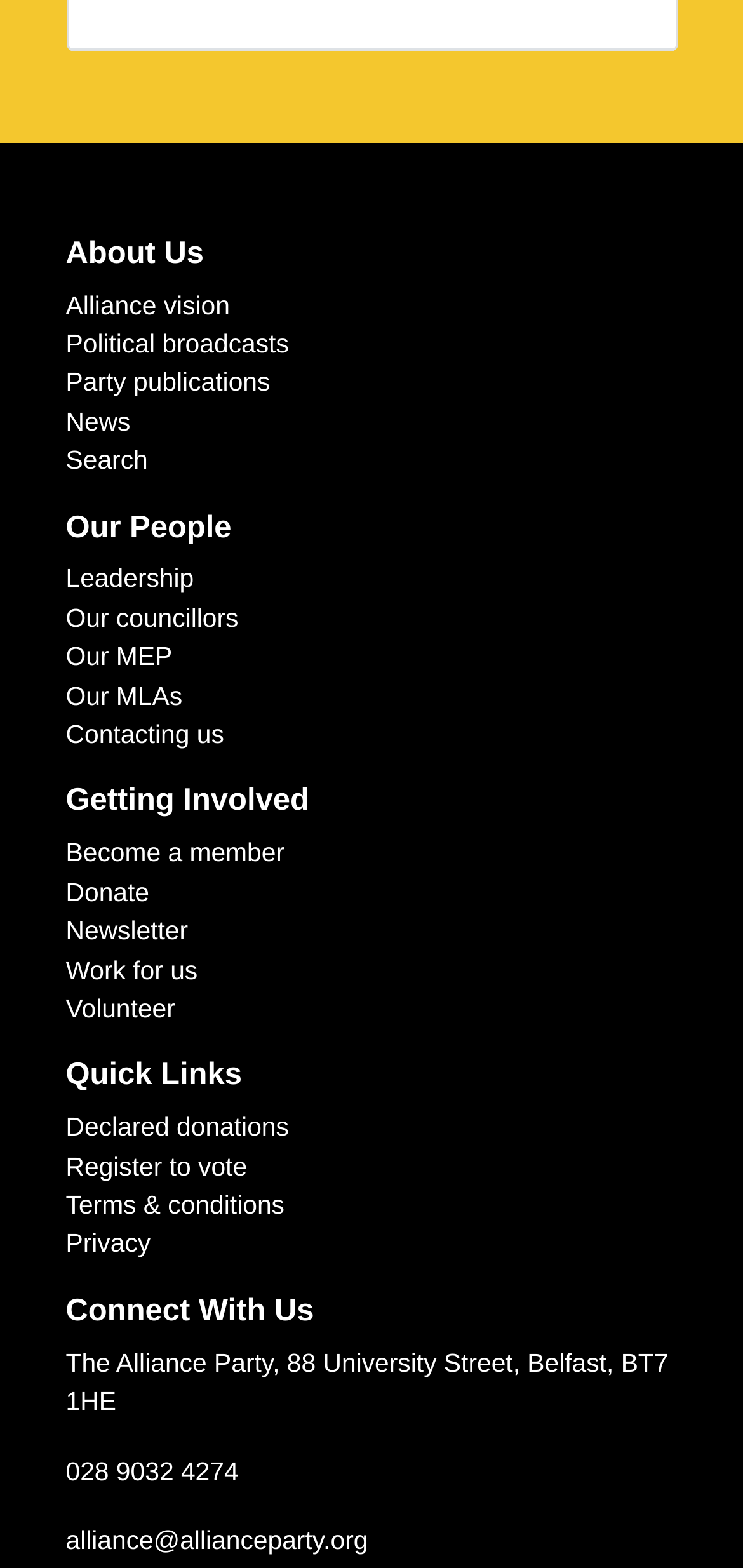What are the different ways to get involved with the party?
Use the image to answer the question with a single word or phrase.

Become a member, donate, etc.